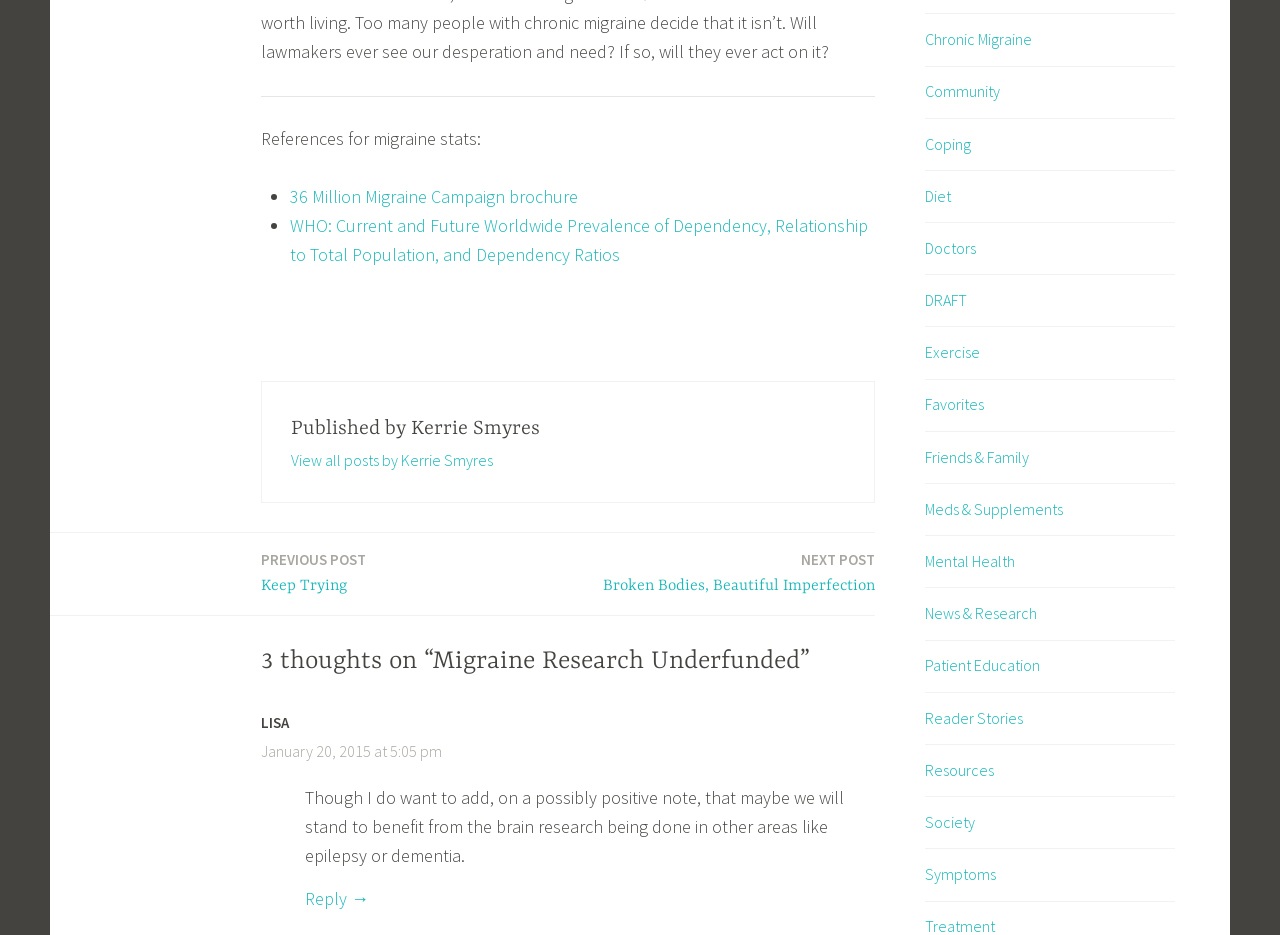What is the category of the post 'Broken Bodies, Beautiful Imperfection'?
Please provide a single word or phrase answer based on the image.

Not specified